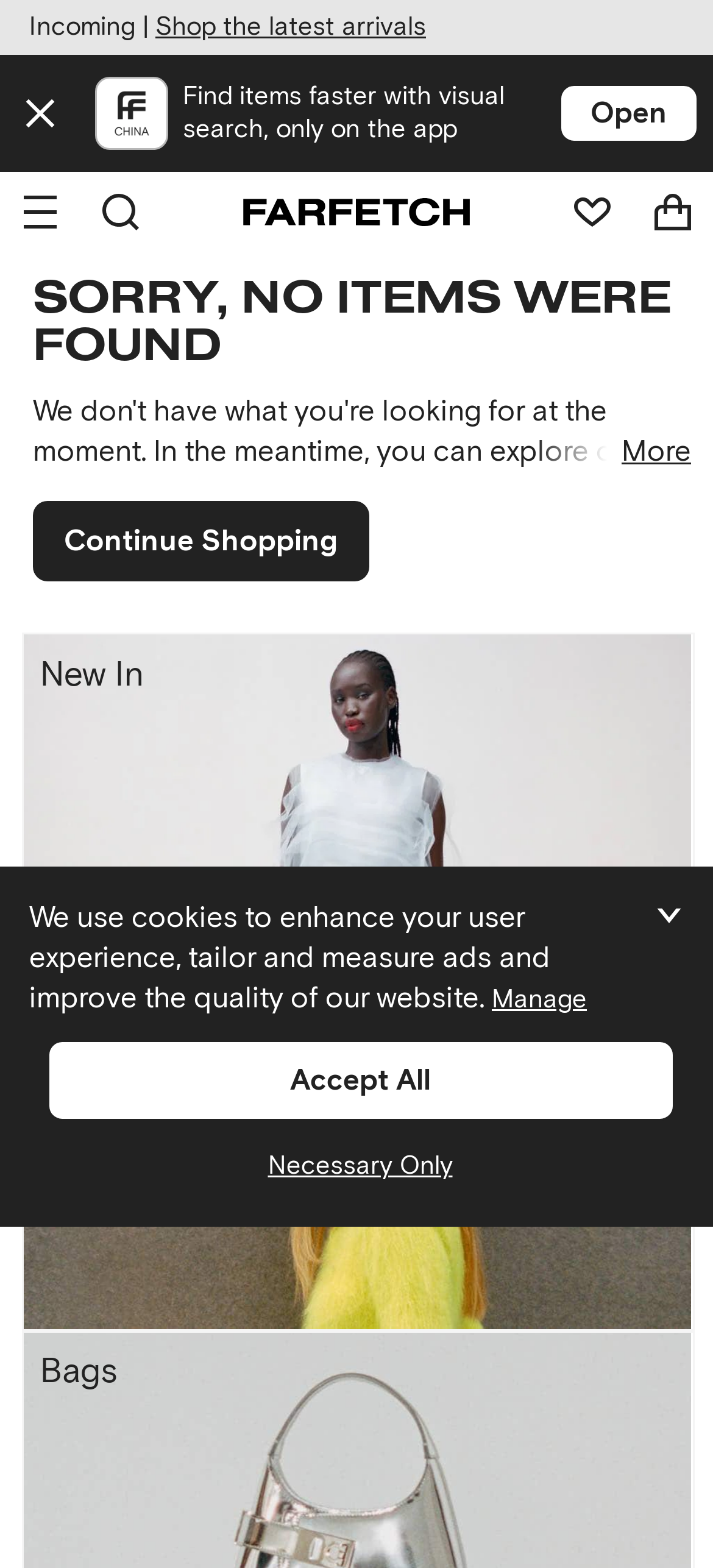Offer a meticulous caption that includes all visible features of the webpage.

The webpage is an e-commerce platform, specifically showcasing Kismet By Milka Demi-Fine Earrings for women on FARFETCH. At the top-left corner, there is a navigation menu button, accompanied by a search button to its right. Below these buttons, the FARFETCH homepage link is situated, with a wishlist and bag link on its right.

The main content area is divided into sections, with a prominent heading "SORRY, NO ITEMS WERE FOUND" indicating that no search results were found. Below this heading, there is a "More" button and a "Continue Shopping" link.

The webpage features multiple article sections, each containing a link and an image. These sections are categorized under headings such as "New In", "Clothing", and "Bags". There are two article sections, one above the other, with the top section featuring a link and an image, and the bottom section featuring a link, an image, and headings for different categories.

At the bottom of the page, there is a cookie policy notification, which informs users that the website uses cookies to enhance their experience. This notification includes a "Manage" button and an "Accept All" button, as well as a "Necessary Only" button.

Throughout the webpage, there are multiple images, including the FARFETCH logo, a China Farfetch logo, and various icons for navigation, search, wishlist, and bag.